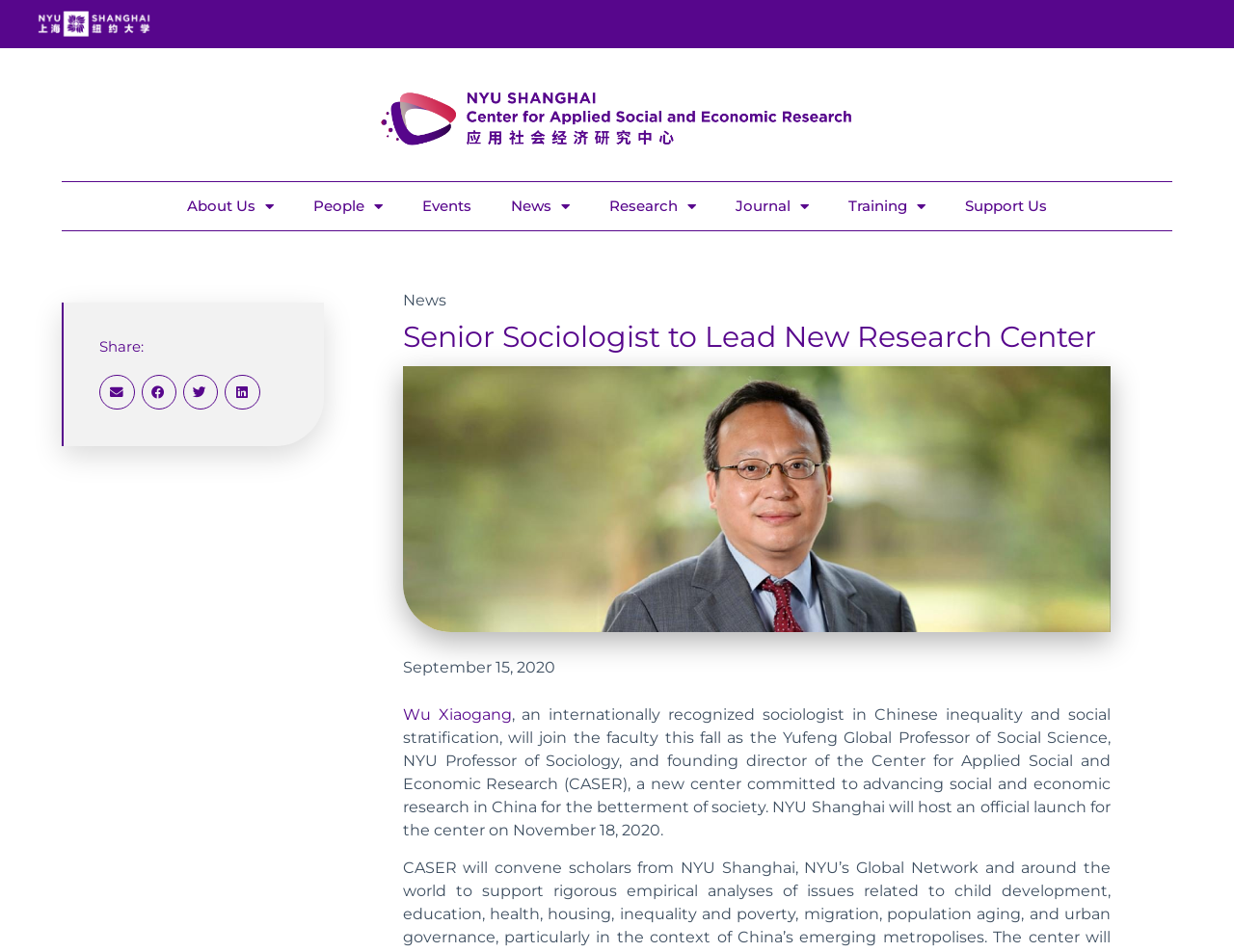Create an elaborate caption that covers all aspects of the webpage.

The webpage is about a news article from NYU Shanghai, dated September 15, 2020. At the top, there is a header section with several links, including "About Us", "People", "Events", "News", "Research", "Journal", "Training", and "Support Us". These links are positioned horizontally across the top of the page.

Below the header section, there is a "Share" section with four buttons to share the article on email, Facebook, Twitter, and LinkedIn.

The main content of the page is divided into two sections. On the left, there is a news section with a heading "News" and a link to the news article. Below the news heading, there is a specific news article titled "Senior Sociologist to Lead New Research Center" with an image and a date "September 15, 2020". The article text describes Wu Xiaogang, an internationally recognized sociologist, joining the faculty as the Yufeng Global Professor of Social Science and founding director of the Center for Applied Social and Economic Research (CASER).

Overall, the webpage has a simple and organized layout, with clear headings and concise text.